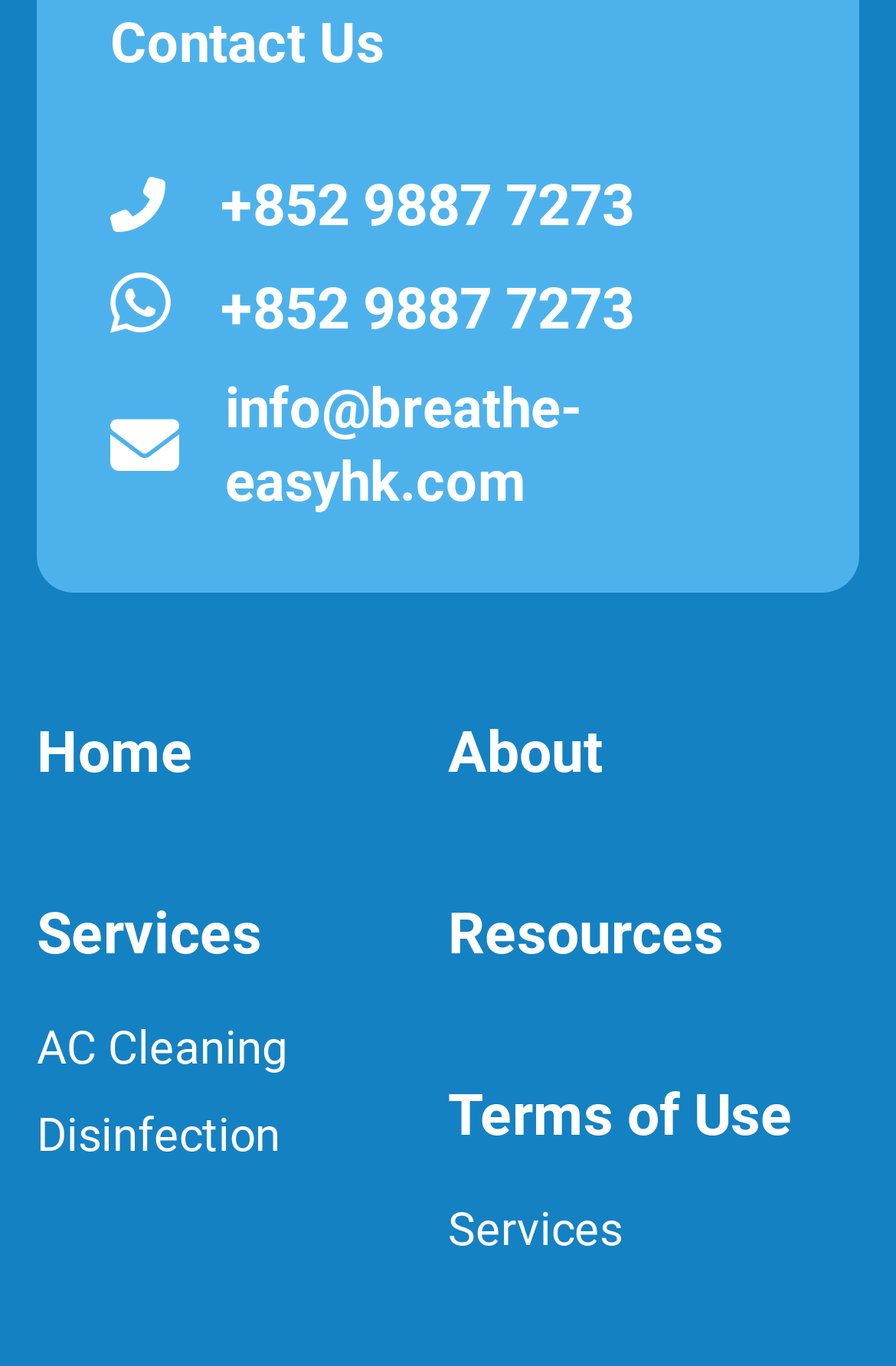Find the bounding box coordinates of the element to click in order to complete the given instruction: "View archives."

None